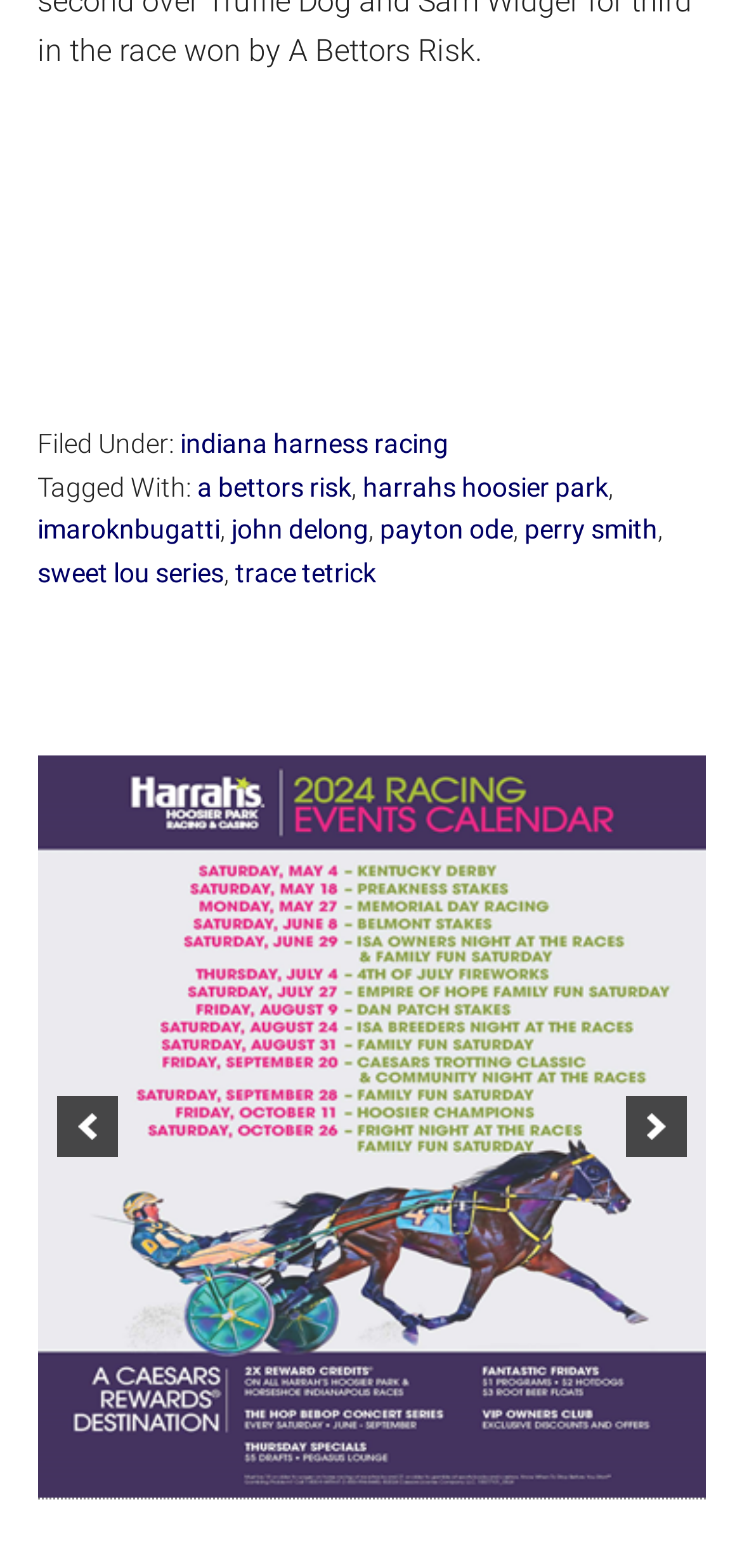Provide the bounding box coordinates of the UI element that matches the description: "indiana harness racing".

[0.242, 0.273, 0.604, 0.292]